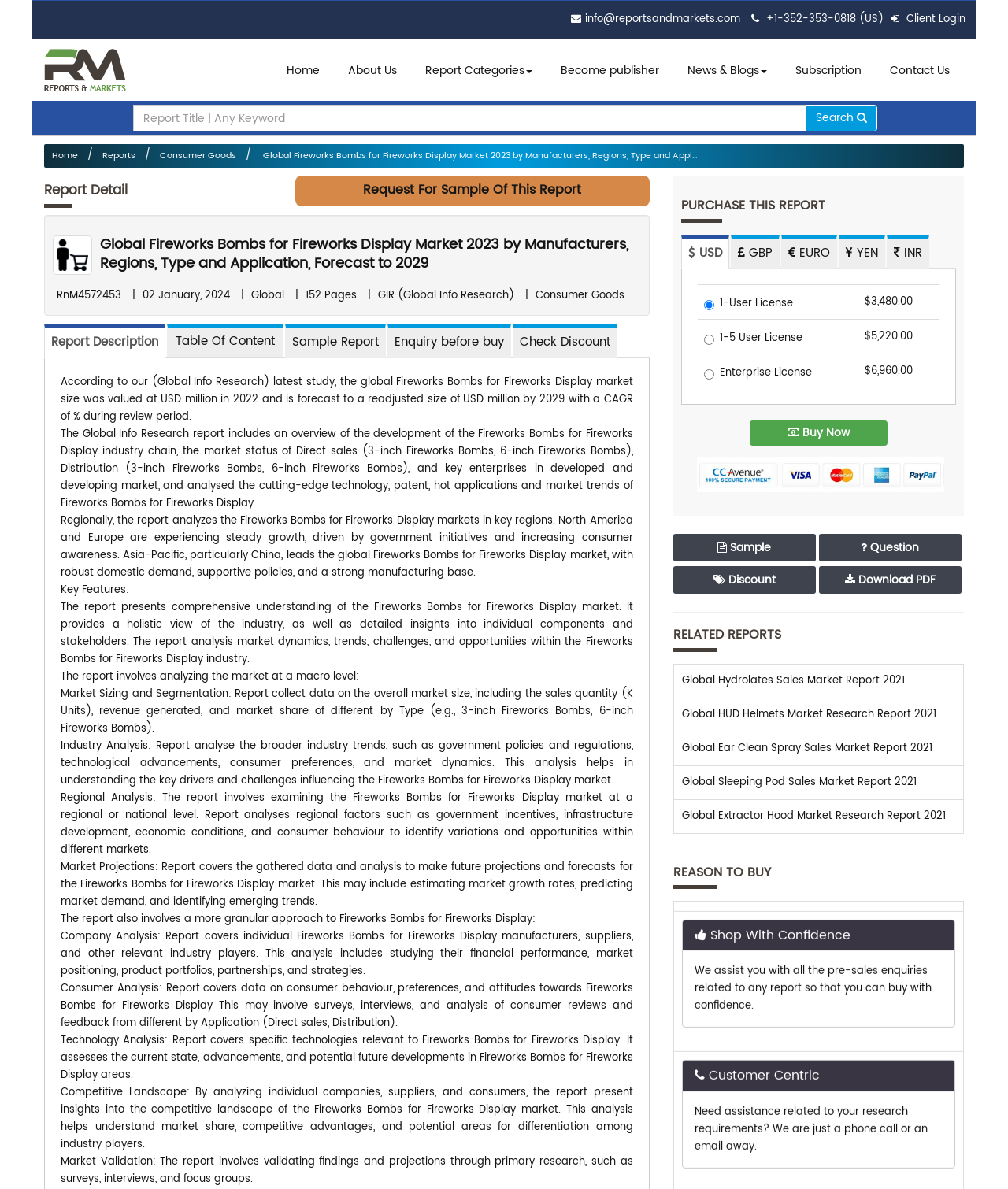Based on the element description News & Blogs, identify the bounding box of the UI element in the given webpage screenshot. The coordinates should be in the format (top-left x, top-left y, bottom-right x, bottom-right y) and must be between 0 and 1.

[0.676, 0.048, 0.767, 0.072]